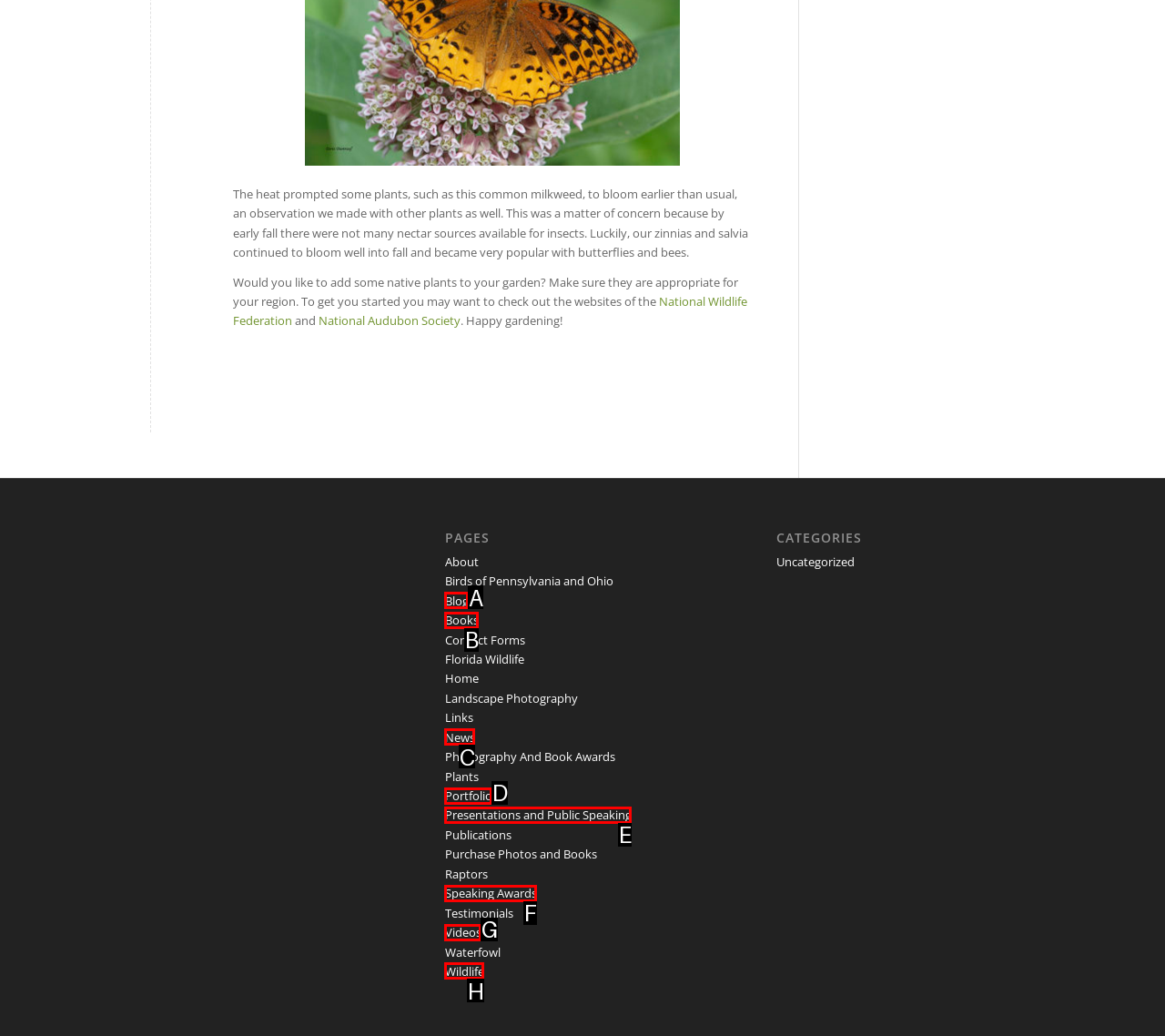Identify the option that corresponds to the given description: News. Reply with the letter of the chosen option directly.

C